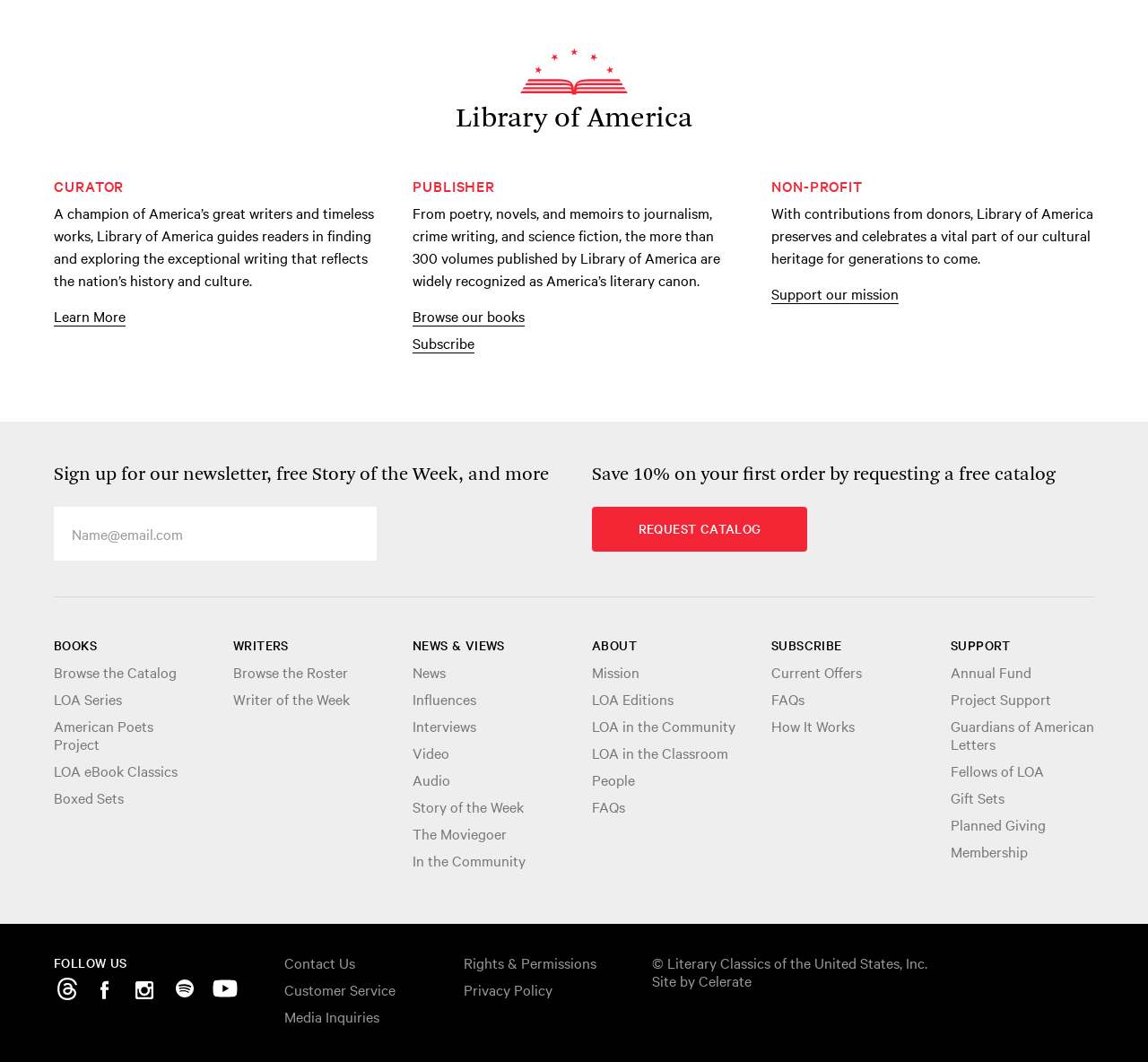Give the bounding box coordinates for this UI element: "Cheap Umbrellas On Wholesale Price!". The coordinates should be four float numbers between 0 and 1, arranged as [left, top, right, bottom].

None